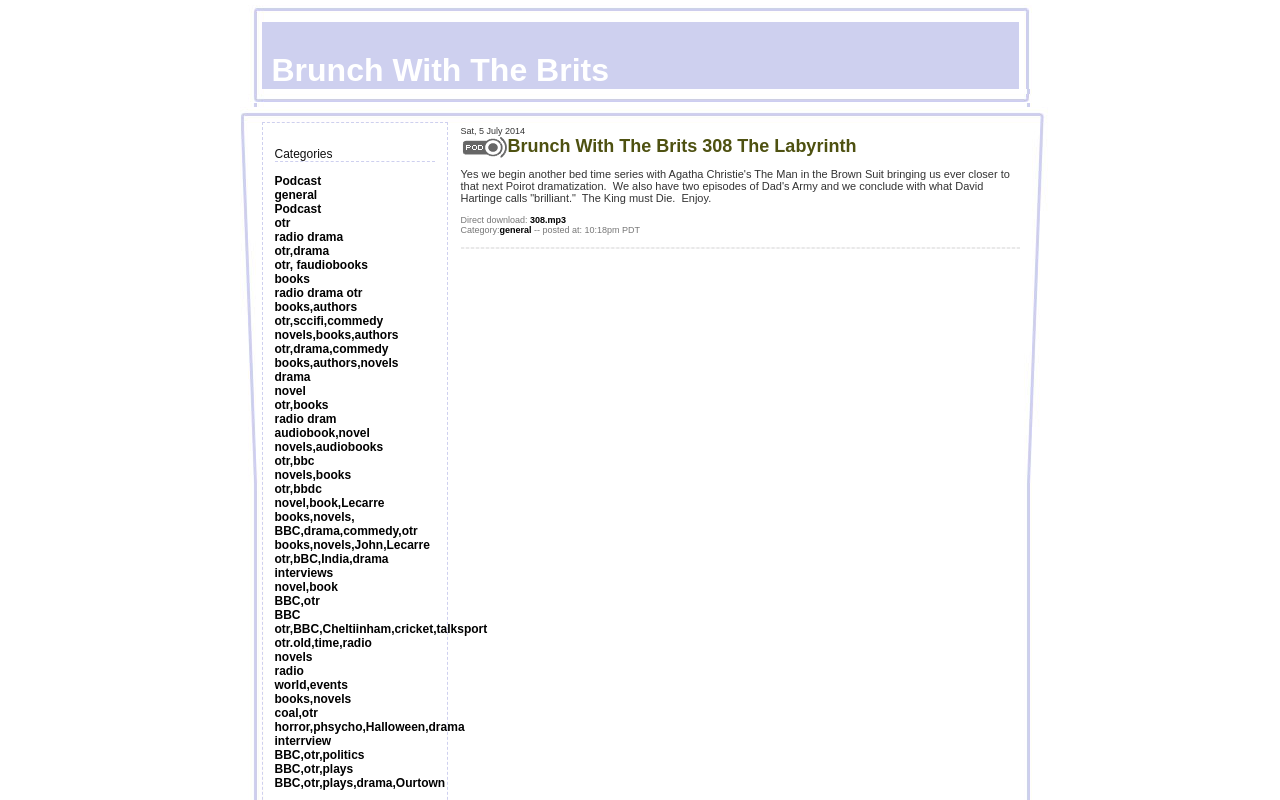Pinpoint the bounding box coordinates for the area that should be clicked to perform the following instruction: "Click on the 'general' category link".

[0.39, 0.281, 0.415, 0.294]